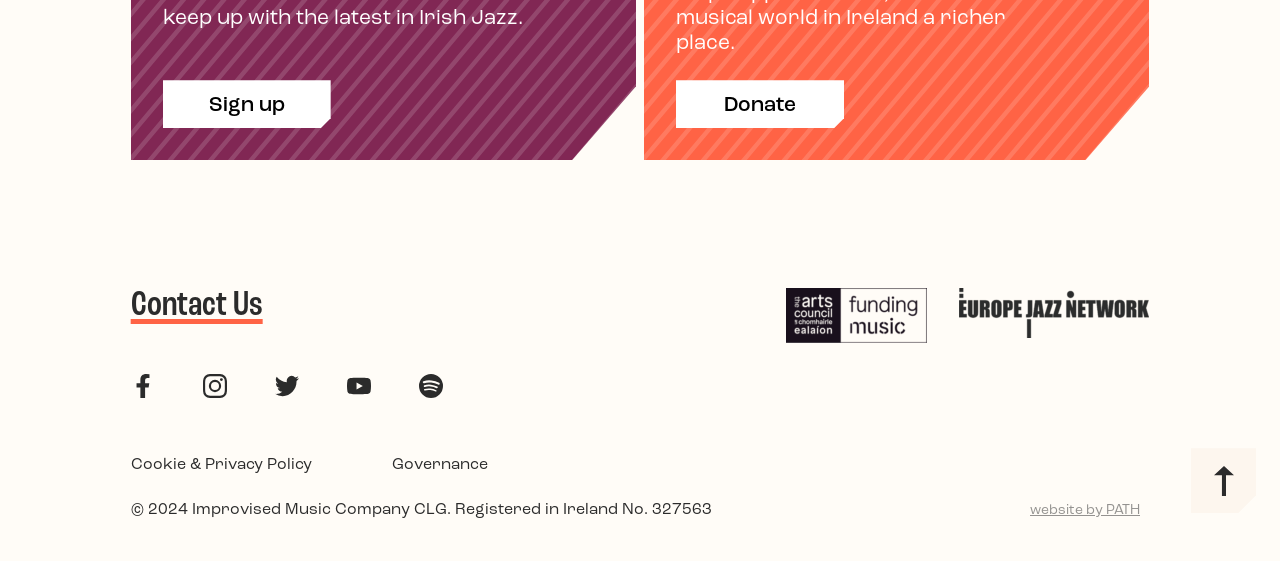Locate the bounding box coordinates of the clickable area to execute the instruction: "View Cookie & Privacy Policy". Provide the coordinates as four float numbers between 0 and 1, represented as [left, top, right, bottom].

[0.102, 0.811, 0.243, 0.849]